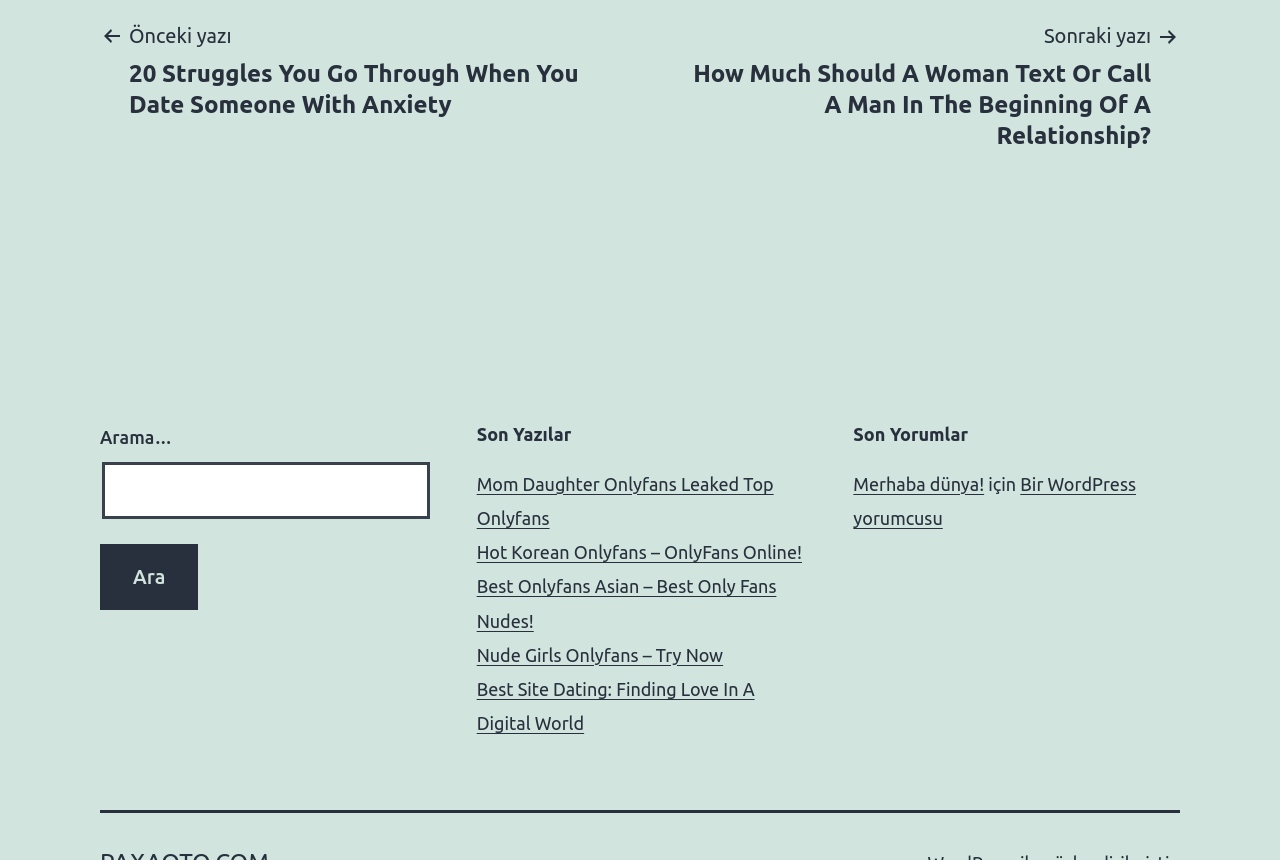Answer the following query concisely with a single word or phrase:
How many links are there in the 'Son Yazılar' section?

5